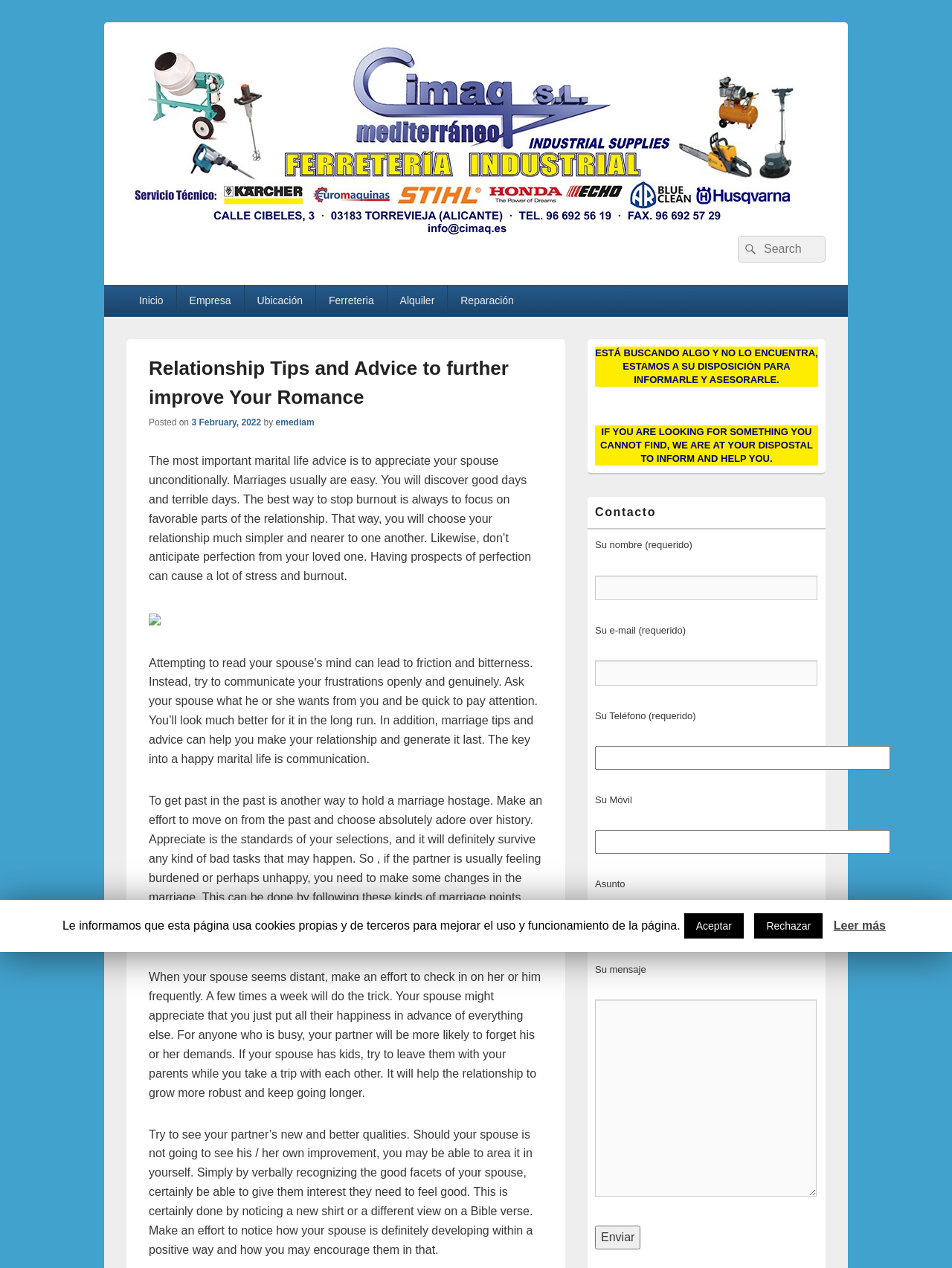Give a detailed account of the webpage.

The webpage is about relationship tips and advice, with a focus on improving romance. At the top, there is a logo and a navigation menu with links to various sections, including "Inicio", "Empresa", "Ubicación", "Ferreteria", "Alquiler", and "Reparación". Below the navigation menu, there is a search bar with a search button.

The main content of the webpage is divided into two sections. On the left, there is a series of articles or blog posts with headings, text, and images. The articles provide relationship tips and advice, such as appreciating one's spouse unconditionally, communicating openly, and moving on from the past. The text is written in a conversational tone and includes quotes and anecdotes.

On the right, there is a sidebar with several widgets. The first widget is a contact form with fields for name, email, phone number, and message. Below the contact form, there is a heading that says "ESTÁ BUSCANDO ALGO Y NO LO ENCUENTRA, ESTAMOS A SU DISPOSICIÓN PARA INFORMARLE Y ASESORARLE" (which translates to "Are you looking for something and can't find it? We are at your disposal to inform and advise you"). There is also an English version of the heading below it.

Further down the sidebar, there is a section with a heading that says "Contacto" (which means "Contact" in Spanish). Below this heading, there is a contact form with fields for name, email, phone number, and message.

At the very bottom of the webpage, there is a notice that says "Le informamos que esta página usa cookies propias y de terceros para mejorar el uso y funcionamiento de la página" (which translates to "We inform you that this page uses its own and third-party cookies to improve the use and operation of the page"). There are also links to accept, reject, or read more about the cookies policy.